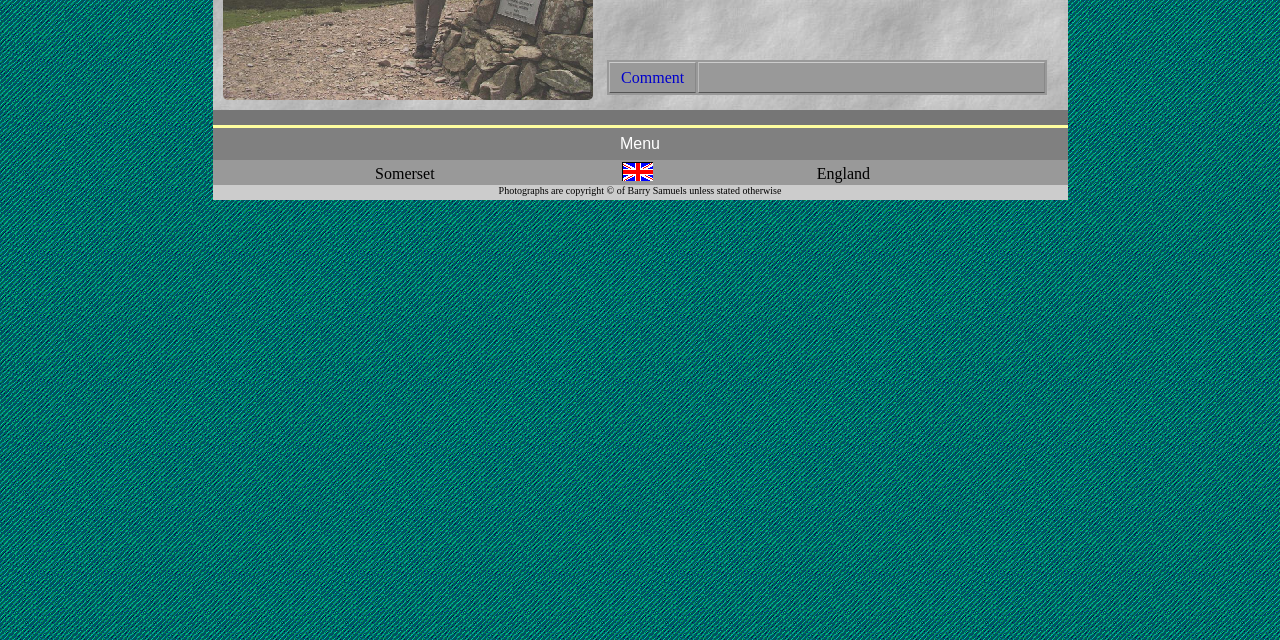Can you find the bounding box coordinates for the UI element given this description: "Menu"? Provide the coordinates as four float numbers between 0 and 1: [left, top, right, bottom].

[0.166, 0.2, 0.834, 0.25]